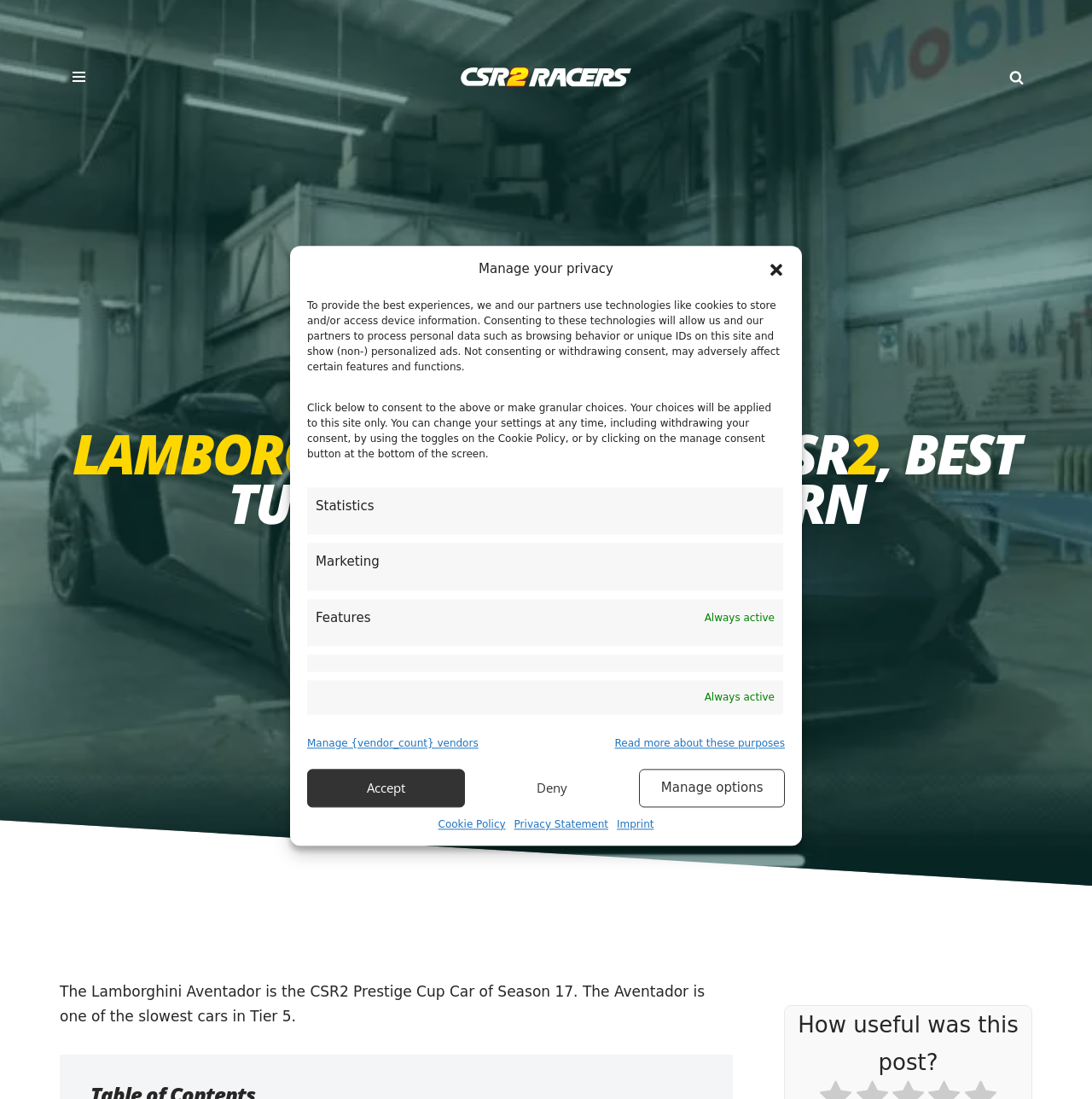Identify the bounding box coordinates of the area that should be clicked in order to complete the given instruction: "Close dialog". The bounding box coordinates should be four float numbers between 0 and 1, i.e., [left, top, right, bottom].

[0.703, 0.238, 0.719, 0.253]